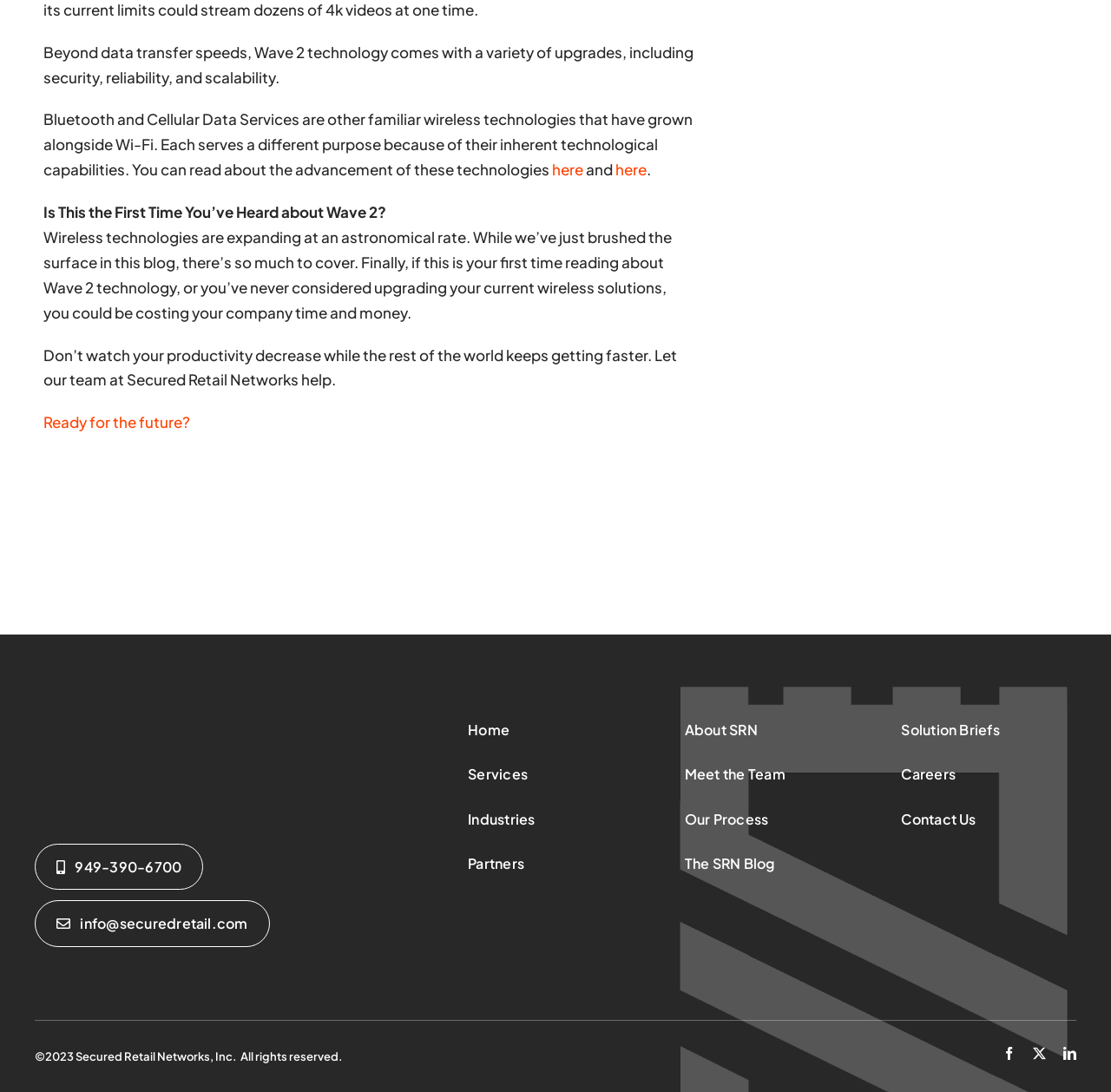Examine the screenshot and answer the question in as much detail as possible: What is the purpose of the link 'Ready for the future?'?

The purpose of the link 'Ready for the future?' is to encourage the reader to contact Secured Retail Networks to learn more about their services and how they can help with wireless technology upgrades. The link is likely to direct the user to a contact form or a page with more information about the company's services.